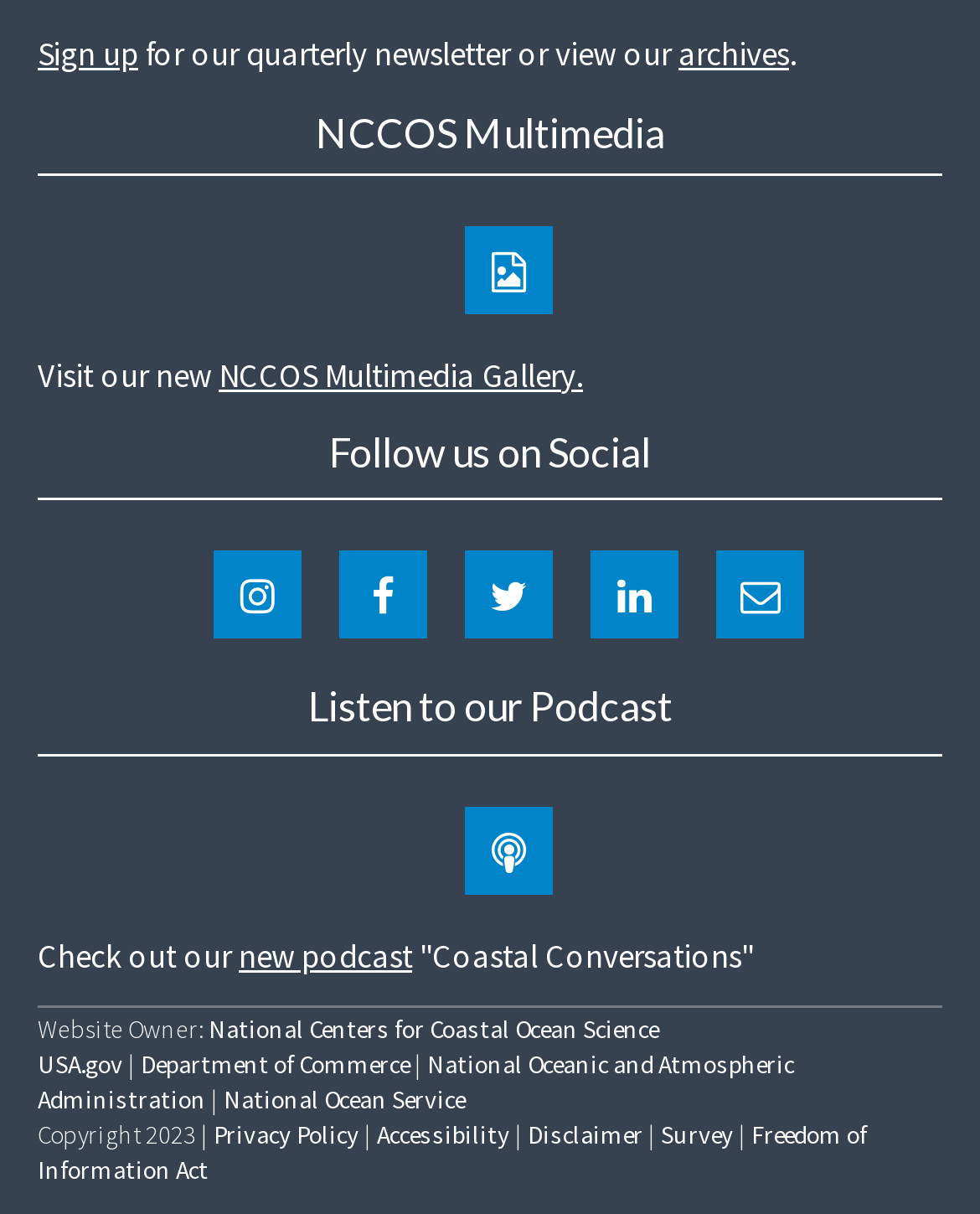Please specify the bounding box coordinates of the clickable region necessary for completing the following instruction: "Listen to the Coastal Conversations podcast". The coordinates must consist of four float numbers between 0 and 1, i.e., [left, top, right, bottom].

[0.474, 0.664, 0.564, 0.736]